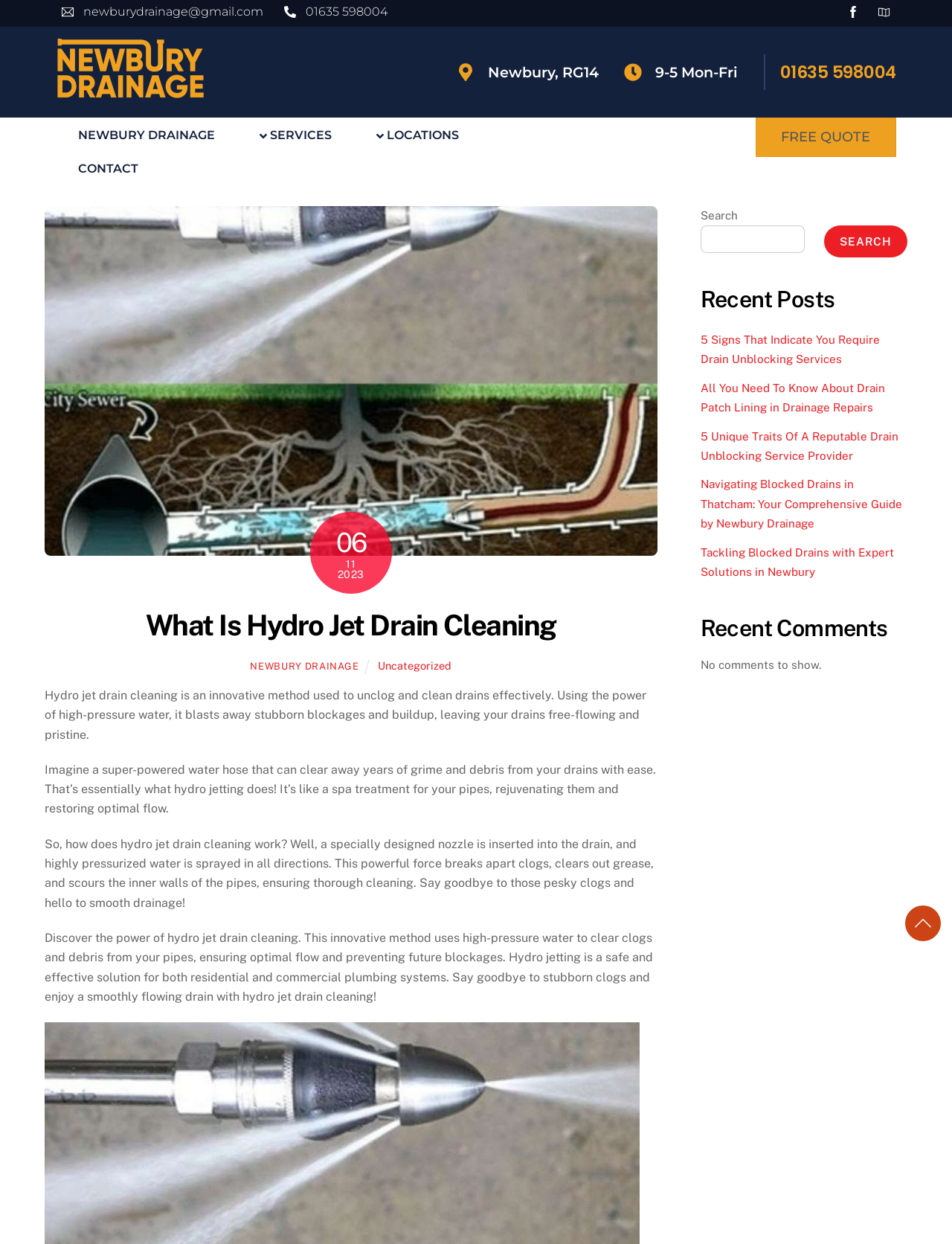Write an exhaustive caption that covers the webpage's main aspects.

The webpage is about Newbury Drainage, a company that provides drain cleaning services, specifically hydro jet drain cleaning. At the top left corner, there is a logo image with the text "new-logo" and a link to "NEWBURY DRAINAGE". Below the logo, there are three links: "SERVICES", "LOCATIONS", and "CONTACT". 

On the top right corner, there is a section with contact information, including an email address "newburydrainage@gmail.com", a phone number "01635 598004", and an address "Newbury, RG14". There is also a link to "FREE QUOTE" with a figure and an image.

The main content of the webpage is about hydro jet drain cleaning. There is a heading "What Is Hydro Jet Drain Cleaning" followed by three paragraphs of text that describe the process and benefits of hydro jet drain cleaning. The text explains that hydro jet drain cleaning is an innovative method that uses high-pressure water to clear clogs and debris from pipes, ensuring optimal flow and preventing future blockages.

Below the main content, there is a section with a search bar and a button. On the right side of the webpage, there are two sections: "Recent Posts" and "Recent Comments". The "Recent Posts" section lists five links to articles about drain unblocking services, drain patch lining, and blocked drains. The "Recent Comments" section shows a message "No comments to show."